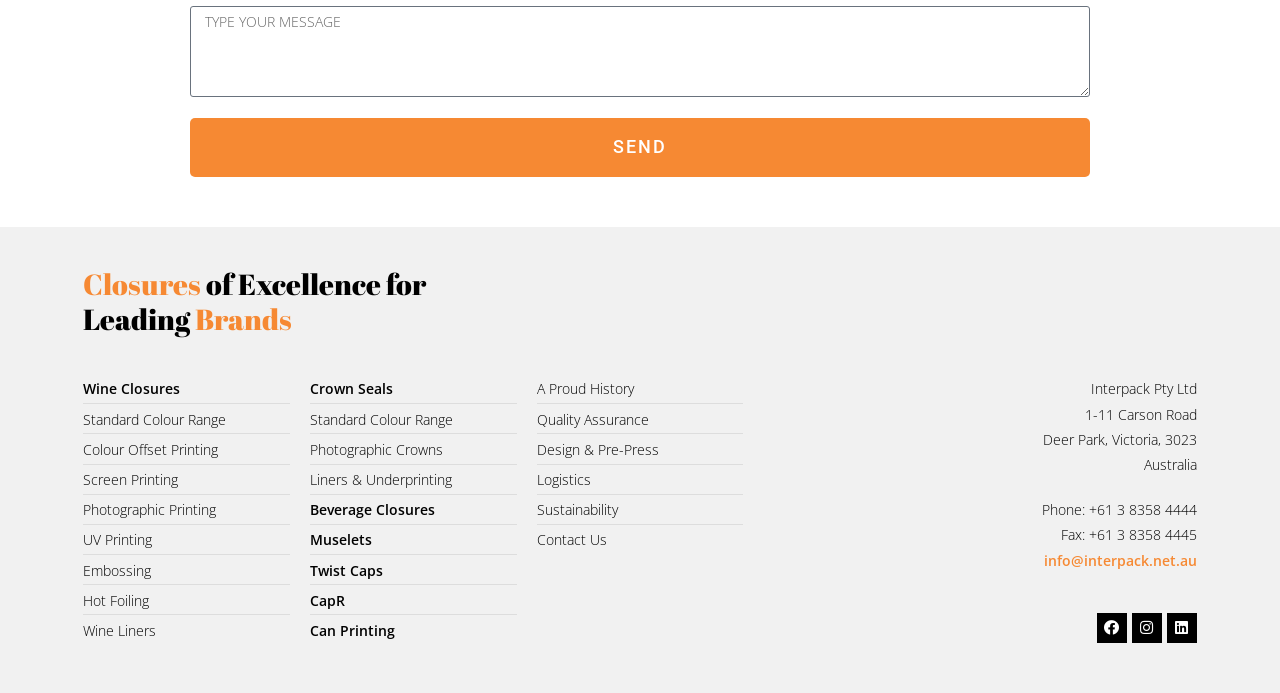Predict the bounding box coordinates of the area that should be clicked to accomplish the following instruction: "type a message". The bounding box coordinates should consist of four float numbers between 0 and 1, i.e., [left, top, right, bottom].

[0.148, 0.009, 0.852, 0.14]